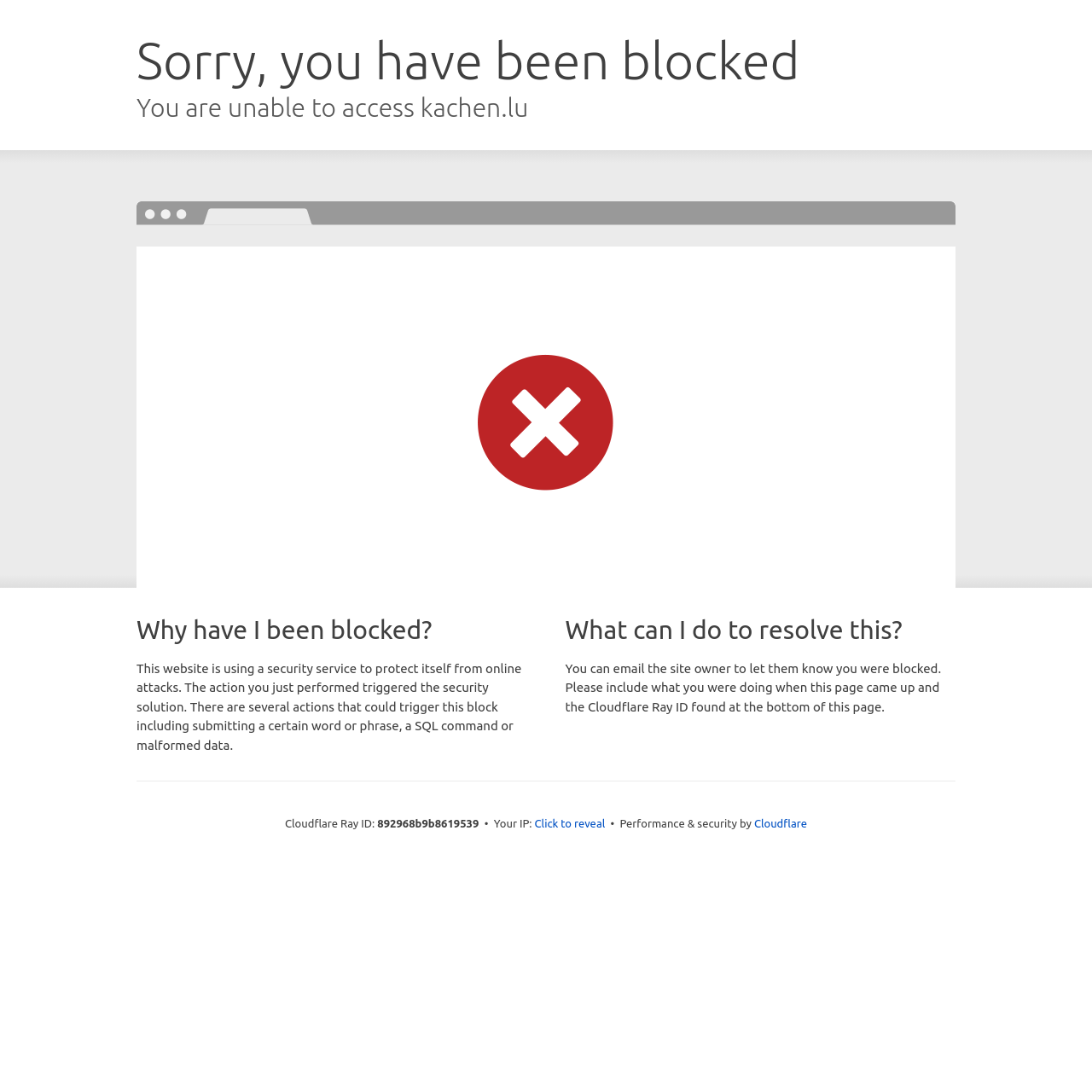Summarize the webpage with intricate details.

The webpage is a Cloudflare error page, indicating that the user's access to a website has been blocked. At the top of the page, there are two headings: "Sorry, you have been blocked" and "You are unable to access kachen.lu". 

Below these headings, there is a section with a heading "Why have I been blocked?" followed by a paragraph of text explaining that the user's action triggered the security solution, and listing possible reasons for the block. 

To the right of this section, there is another section with a heading "What can I do to resolve this?" followed by a paragraph of text suggesting that the user can email the site owner to resolve the issue. 

At the bottom of the page, there is a section with information about the Cloudflare Ray ID, including the ID number "892968b9b8619539". Next to this, there is a button labeled "Click to reveal" that likely reveals the user's IP address. 

Finally, at the very bottom of the page, there is a line of text indicating that the page is protected by Cloudflare, with a link to the Cloudflare website.